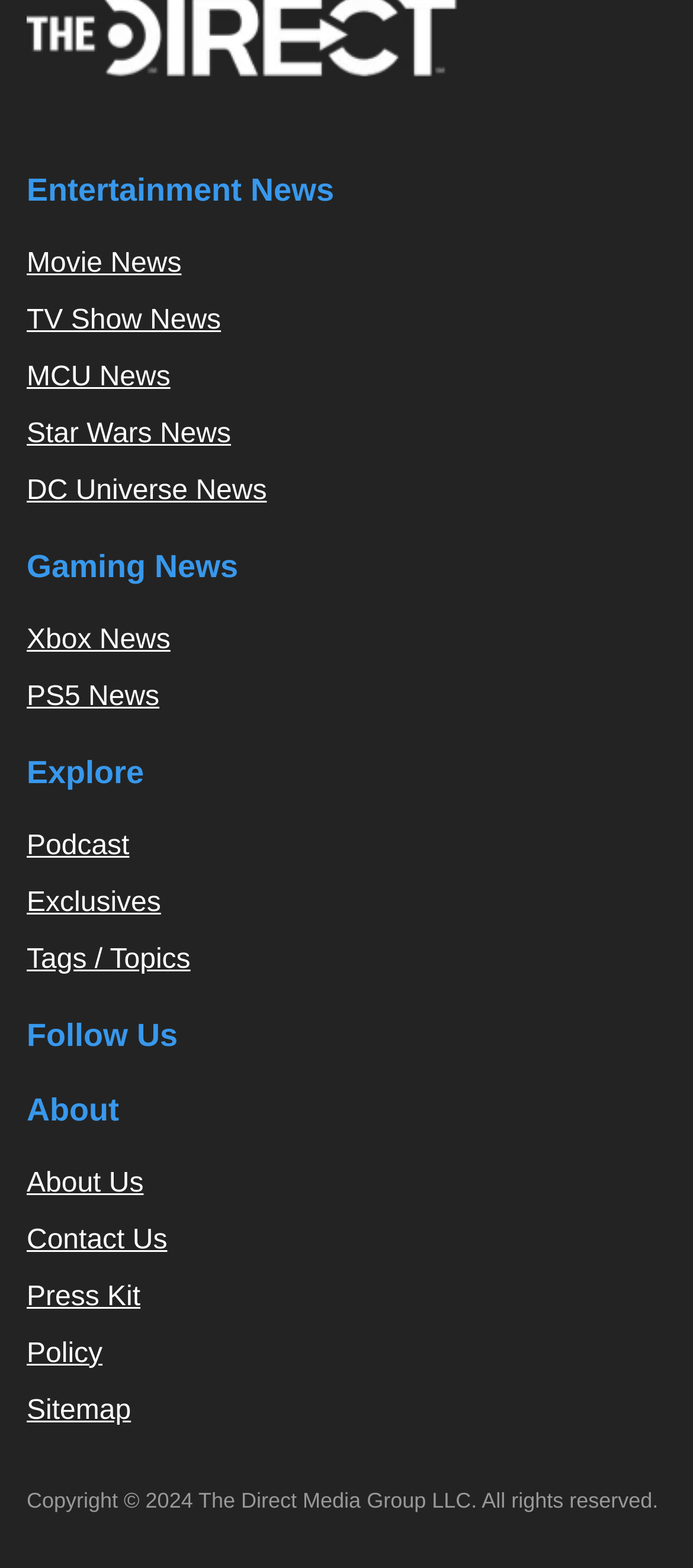Locate the bounding box coordinates of the area that needs to be clicked to fulfill the following instruction: "Learn About Us". The coordinates should be in the format of four float numbers between 0 and 1, namely [left, top, right, bottom].

[0.038, 0.745, 0.207, 0.764]